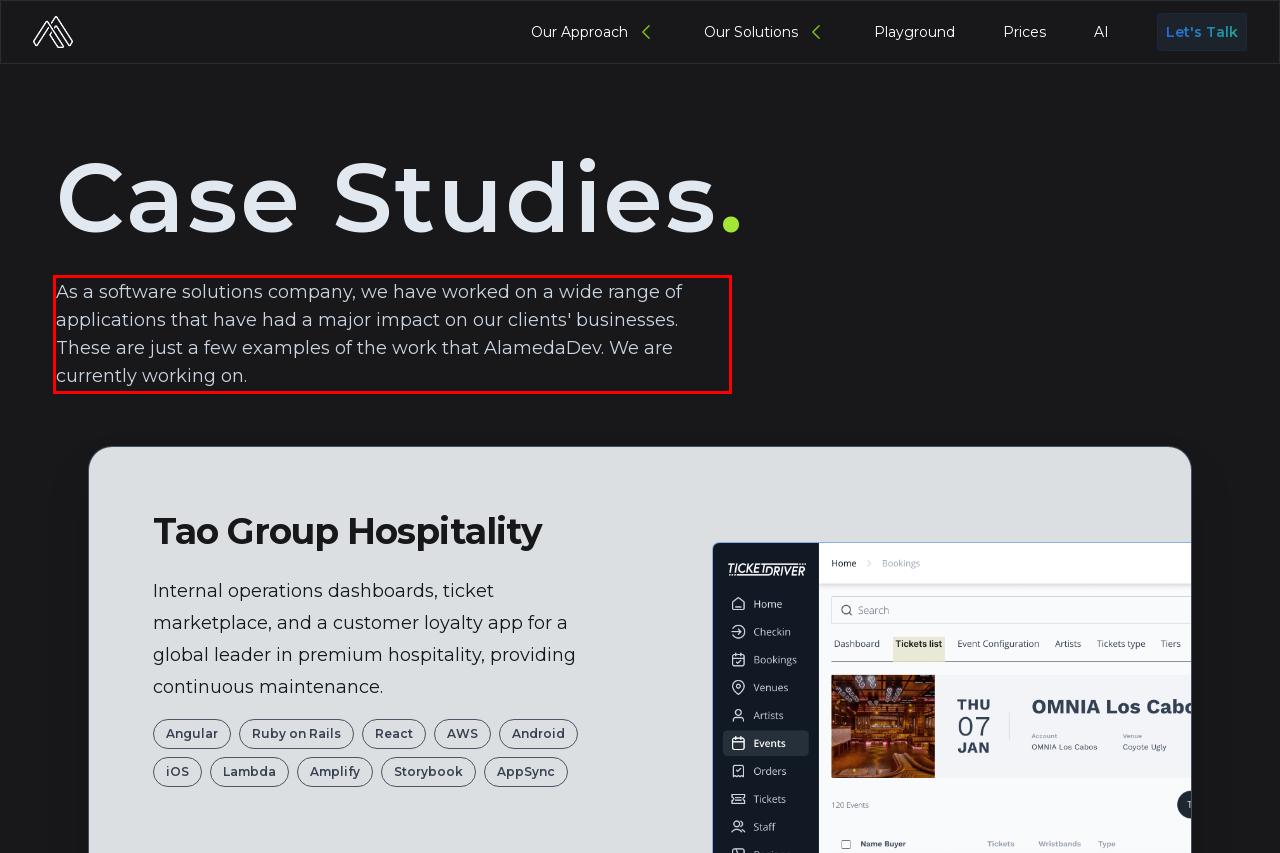Within the screenshot of a webpage, identify the red bounding box and perform OCR to capture the text content it contains.

As a software solutions company, we have worked on a wide range of applications that have had a major impact on our clients' businesses. These are just a few examples of the work that AlamedaDev. We are currently working on.